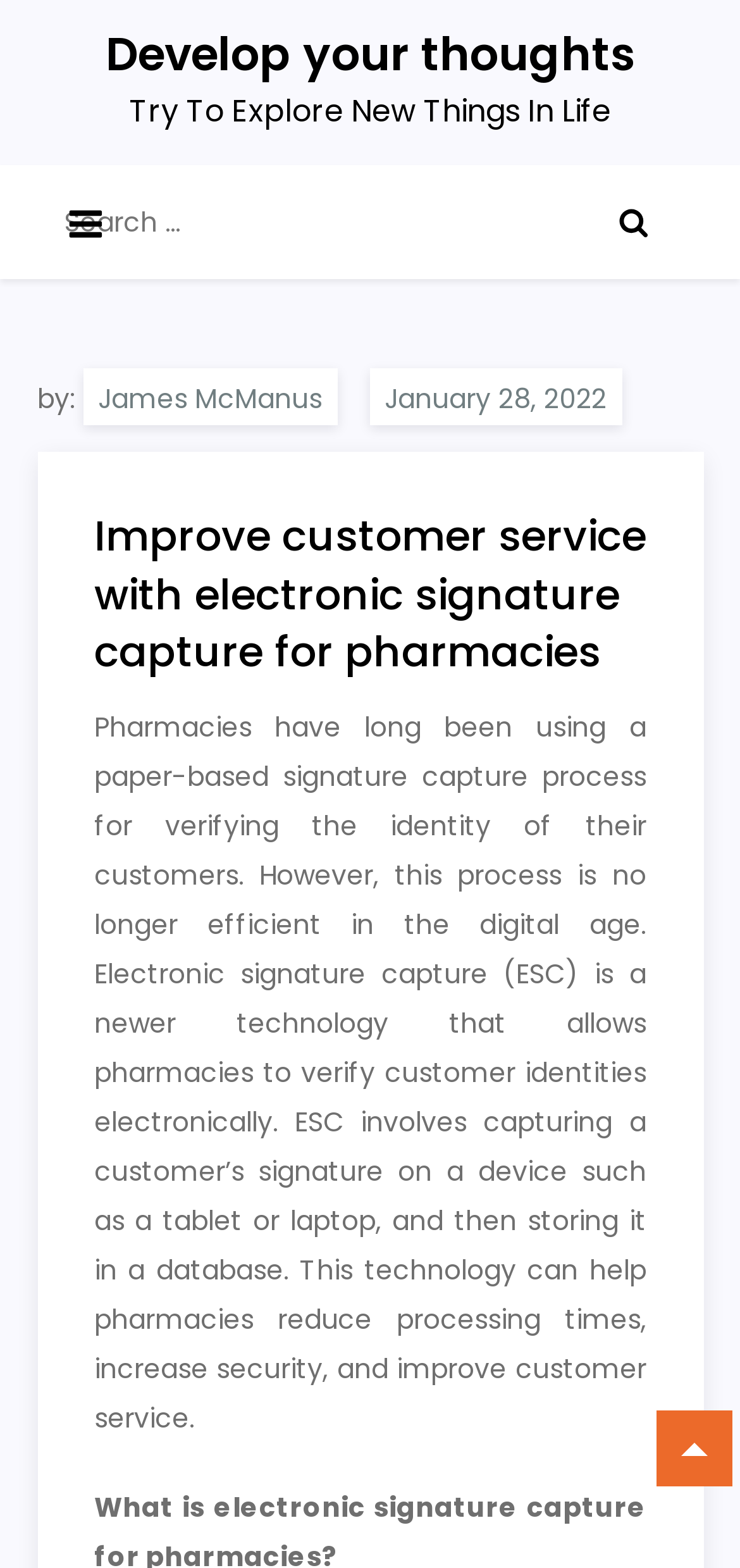What is the main topic of this webpage?
Based on the image, answer the question in a detailed manner.

The webpage is focused on improving customer service with electronic signature capture for pharmacies, which is evident from the heading and the content of the webpage.